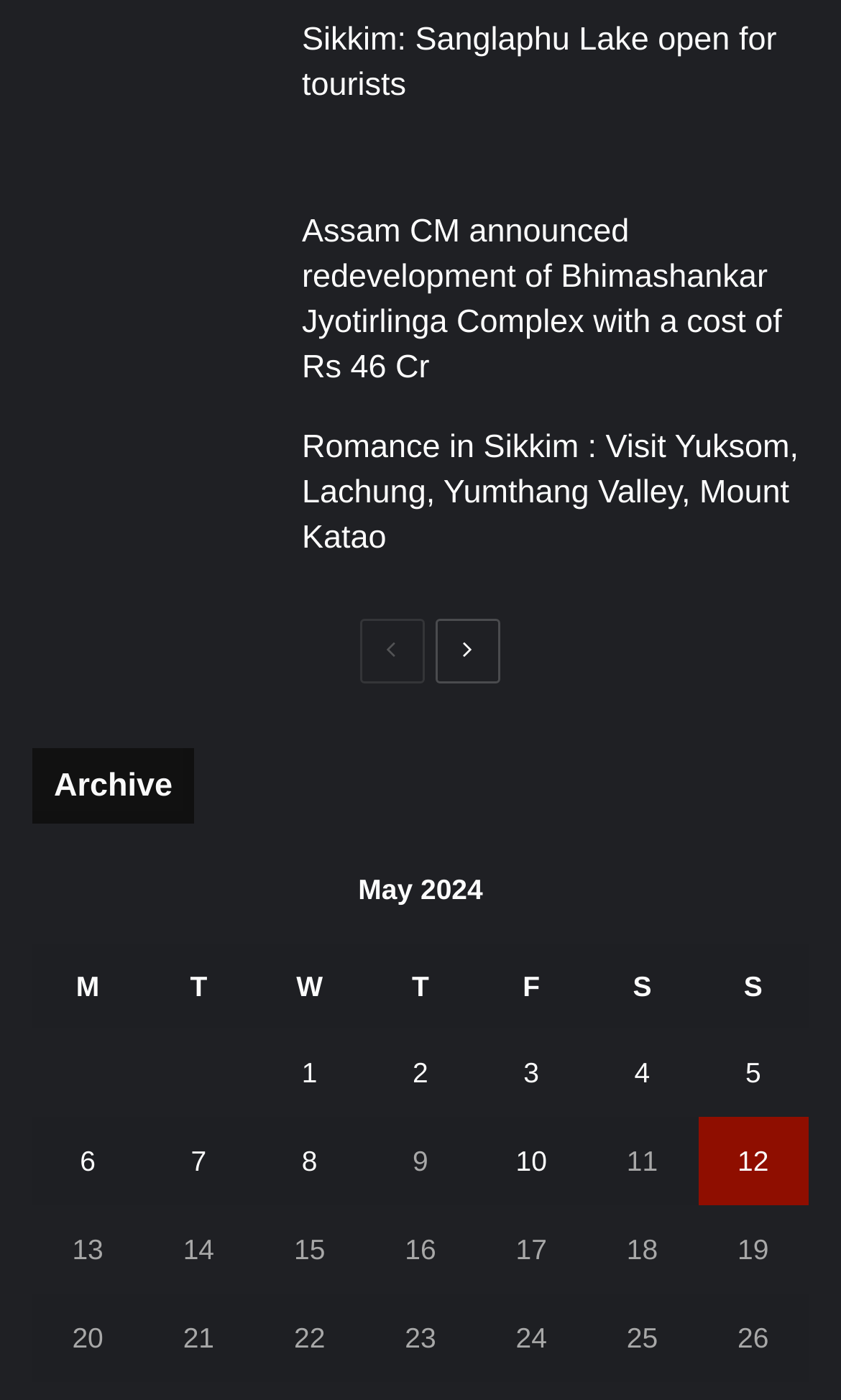Please provide the bounding box coordinate of the region that matches the element description: 1. Coordinates should be in the format (top-left x, top-left y, bottom-right x, bottom-right y) and all values should be between 0 and 1.

[0.359, 0.757, 0.377, 0.78]